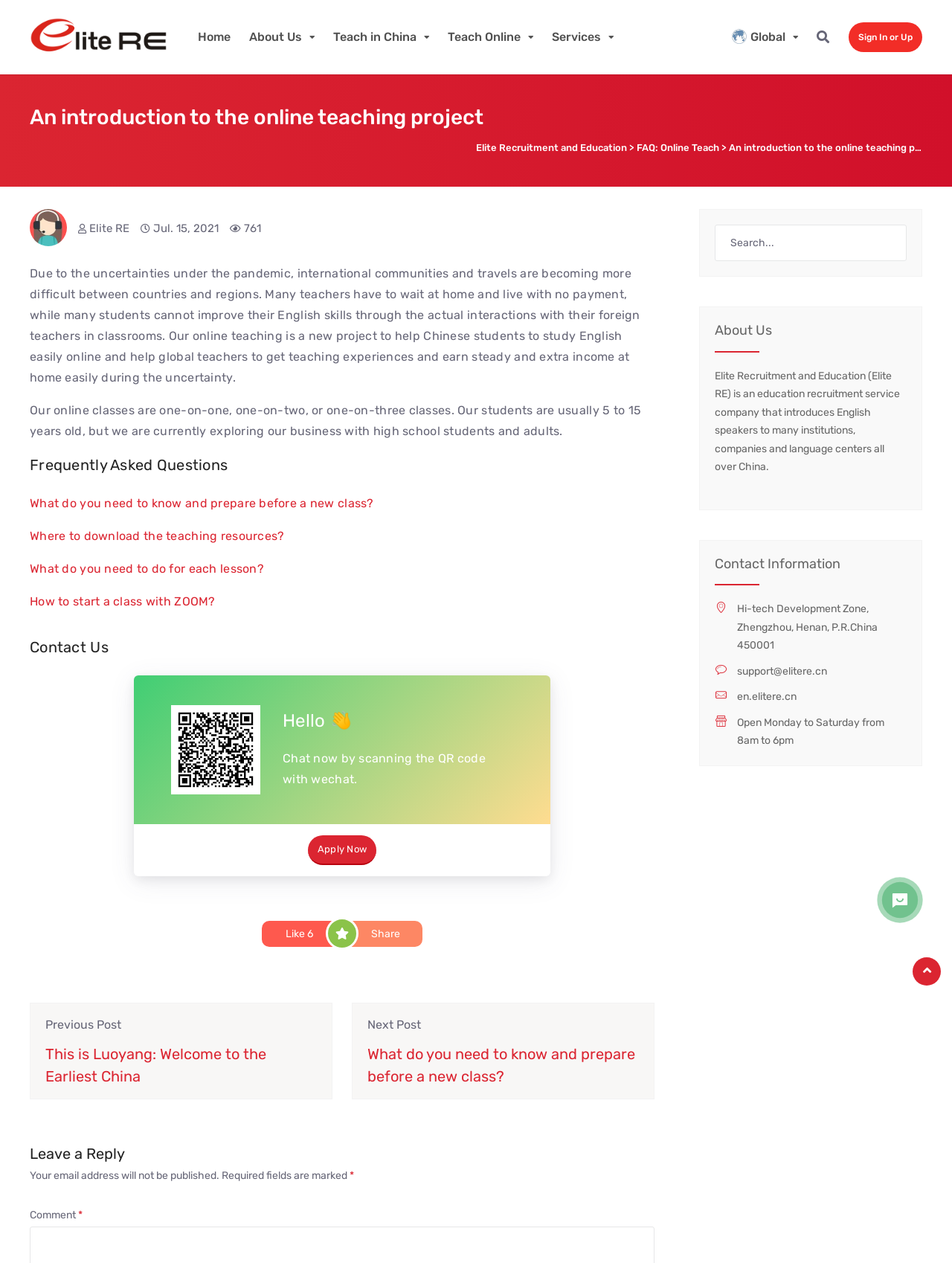Please determine the bounding box coordinates of the element's region to click for the following instruction: "Click the 'Sign In or Up' link".

[0.891, 0.018, 0.969, 0.041]